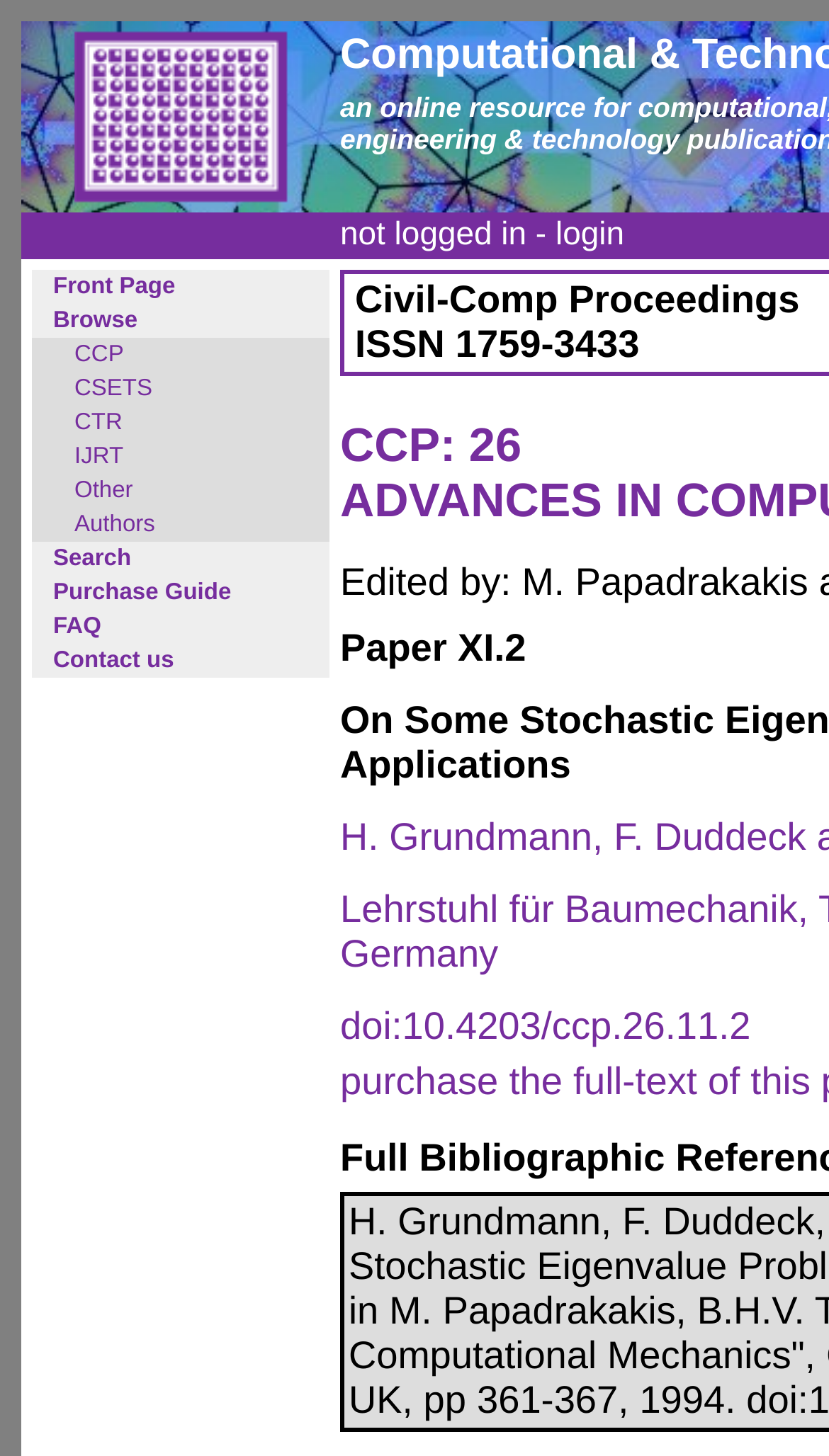Give a one-word or one-phrase response to the question: 
What is the DOI of the paper?

doi:10.4203/ccp.26.11.2